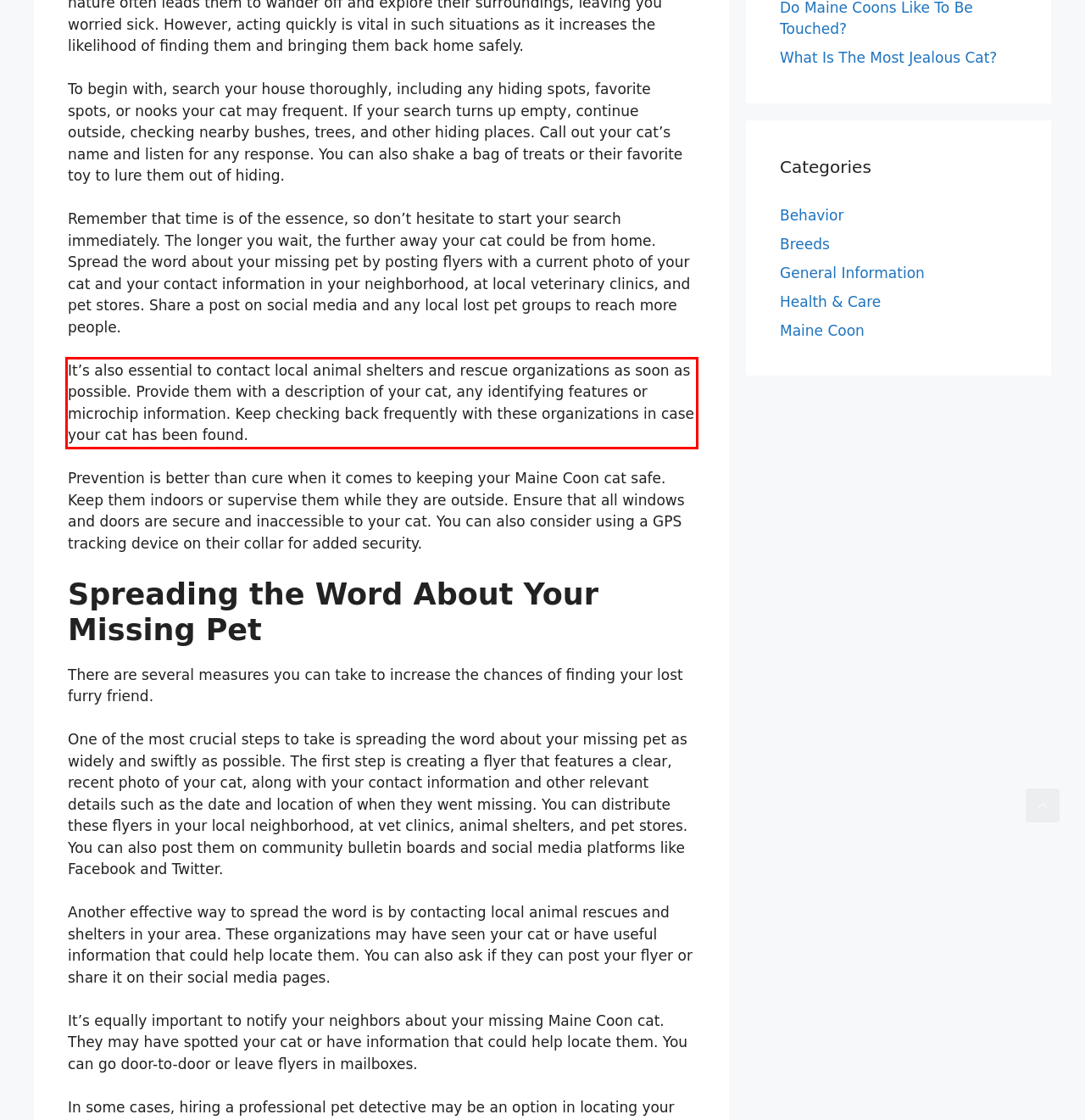Perform OCR on the text inside the red-bordered box in the provided screenshot and output the content.

It’s also essential to contact local animal shelters and rescue organizations as soon as possible. Provide them with a description of your cat, any identifying features or microchip information. Keep checking back frequently with these organizations in case your cat has been found.